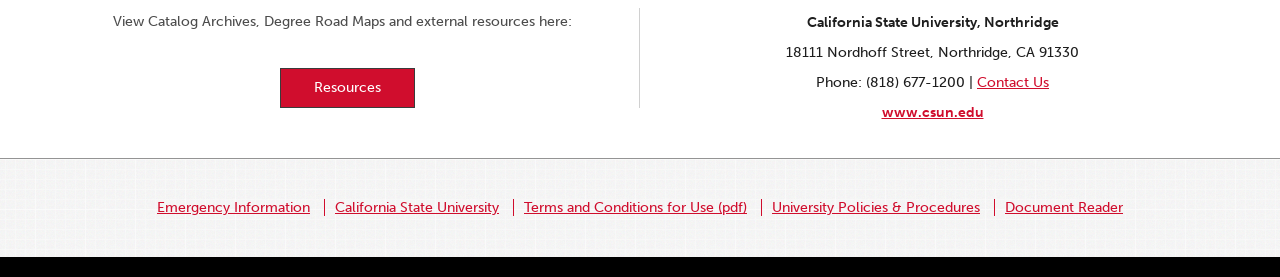Calculate the bounding box coordinates for the UI element based on the following description: "University Policies & Procedures". Ensure the coordinates are four float numbers between 0 and 1, i.e., [left, top, right, bottom].

[0.595, 0.719, 0.773, 0.78]